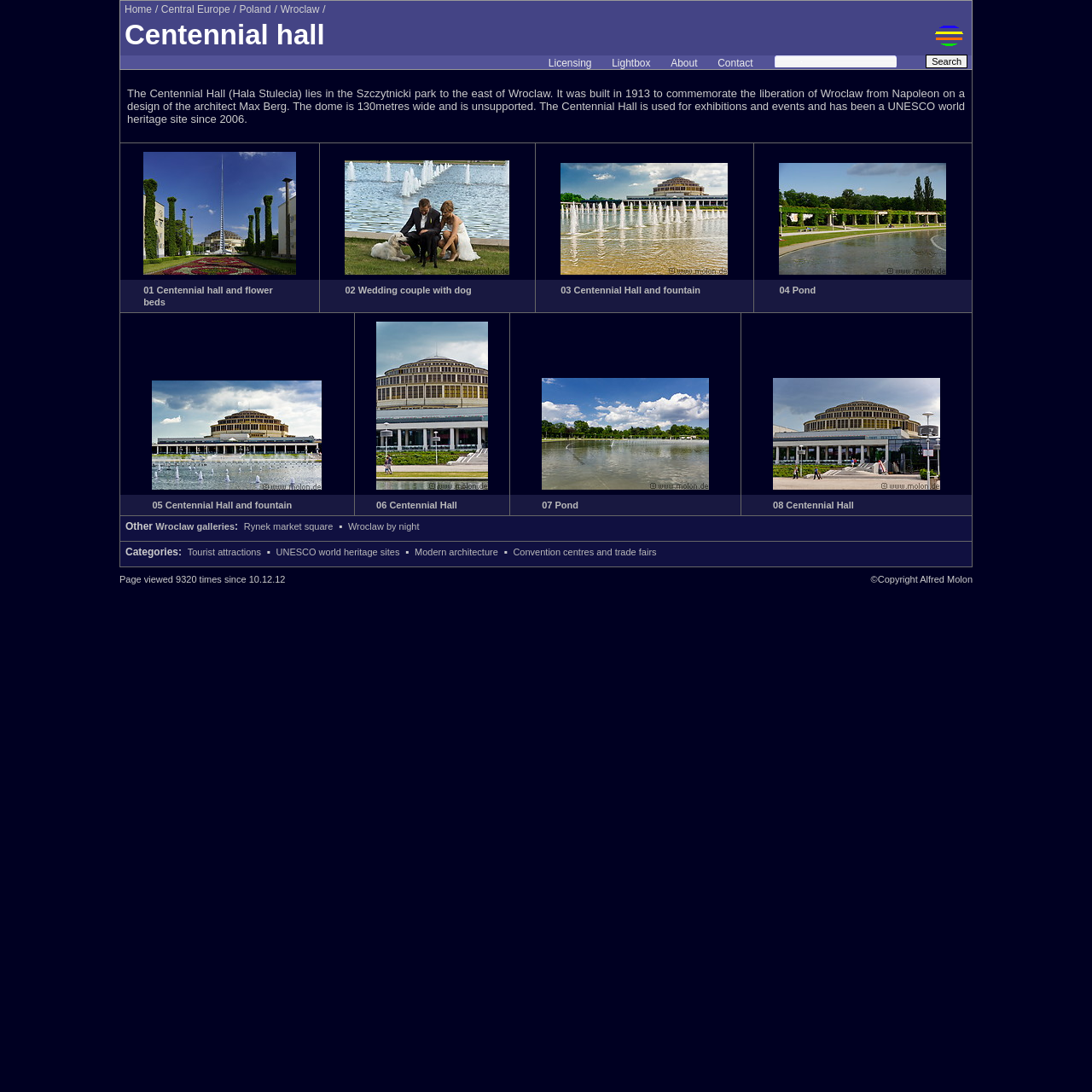For the following element description, predict the bounding box coordinates in the format (top-left x, top-left y, bottom-right x, bottom-right y). All values should be floating point numbers between 0 and 1. Description: Tourist attractions

[0.172, 0.501, 0.239, 0.51]